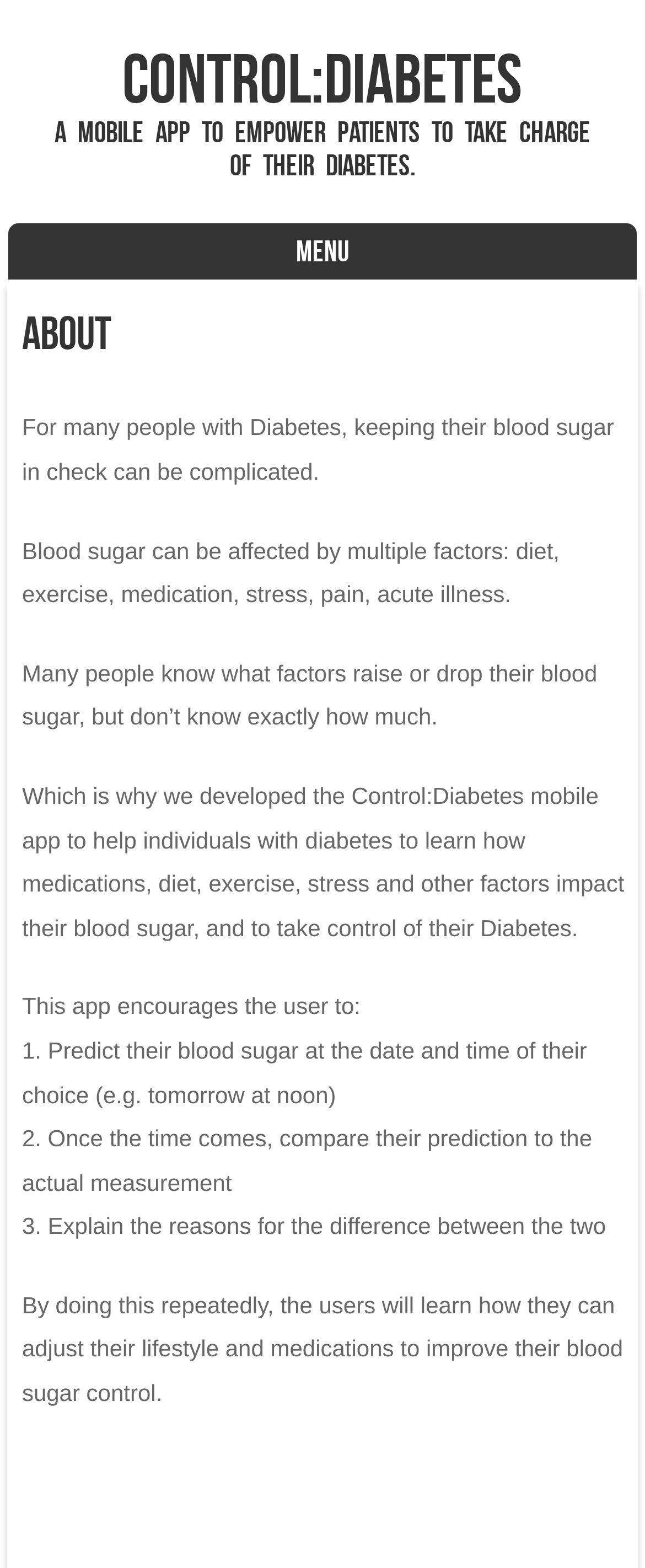Using the information in the image, give a comprehensive answer to the question: 
How many steps are involved in using the Control:Diabetes app?

The app encourages users to follow three steps: predict their blood sugar at a specific date and time, compare their prediction to the actual measurement, and explain the reasons for the difference between the two. These steps are outlined in the StaticText elements that describe the app's functionality.